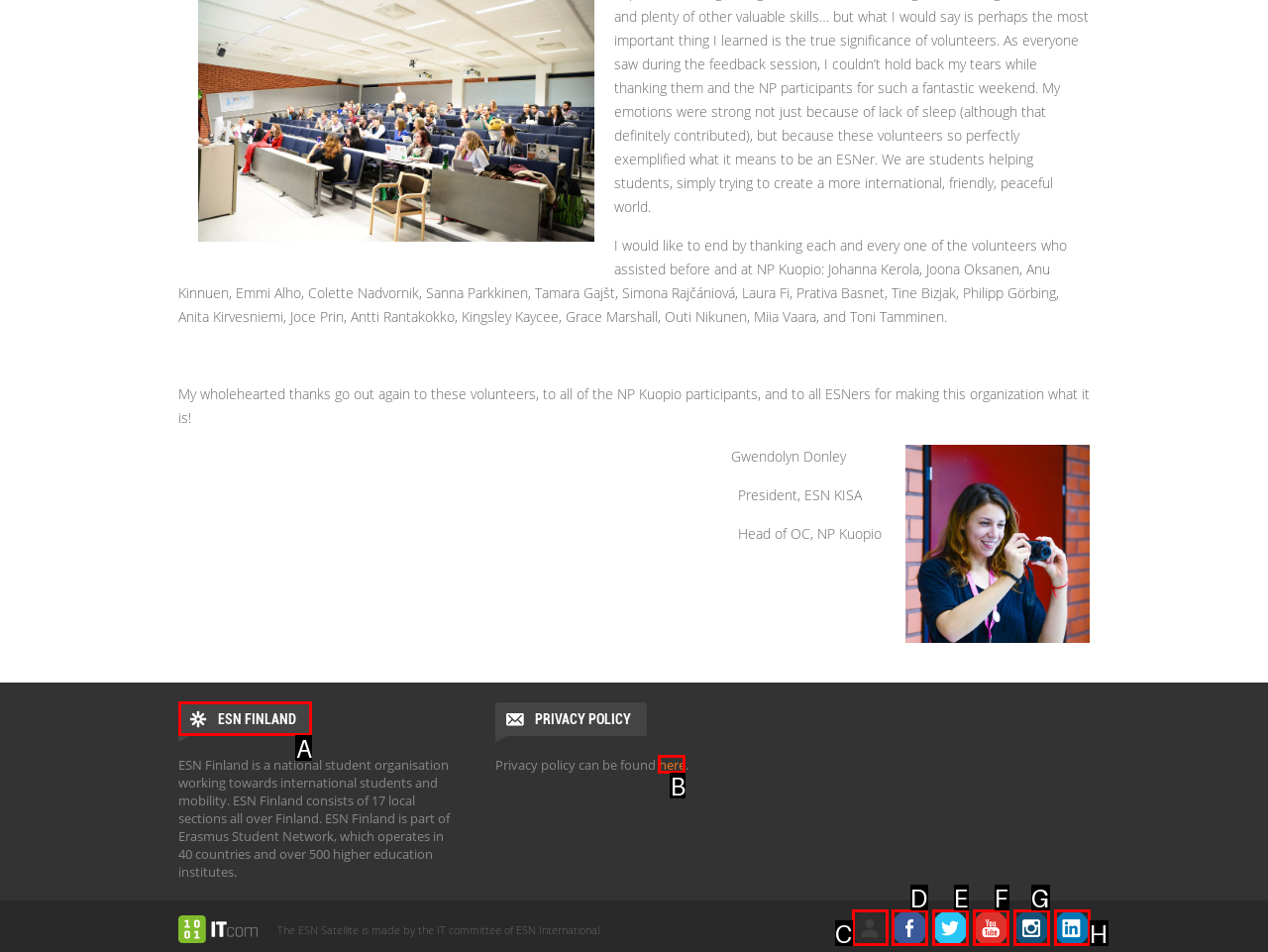Identify which HTML element should be clicked to fulfill this instruction: go to ESN Finland Reply with the correct option's letter.

A